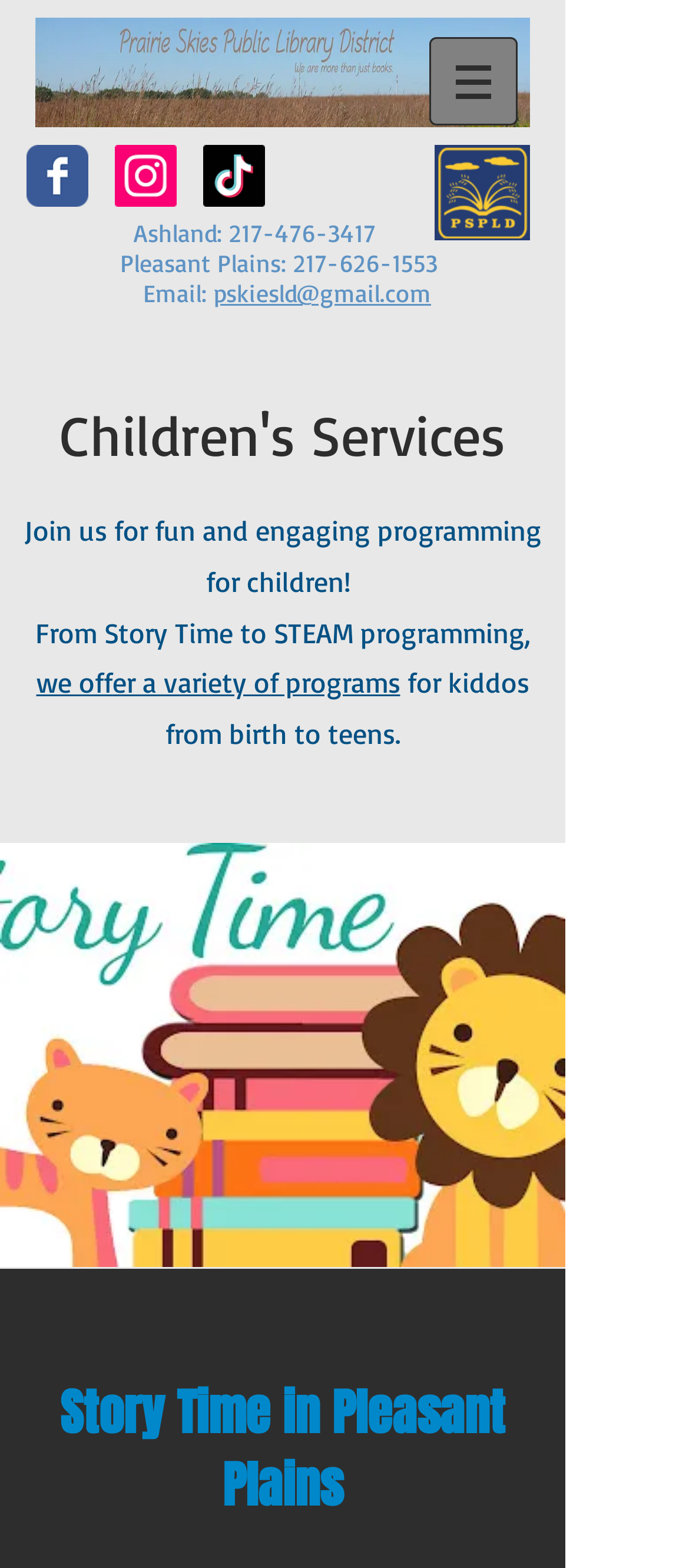What is the phone number for Ashland?
Please provide a single word or phrase as the answer based on the screenshot.

217-476-3417